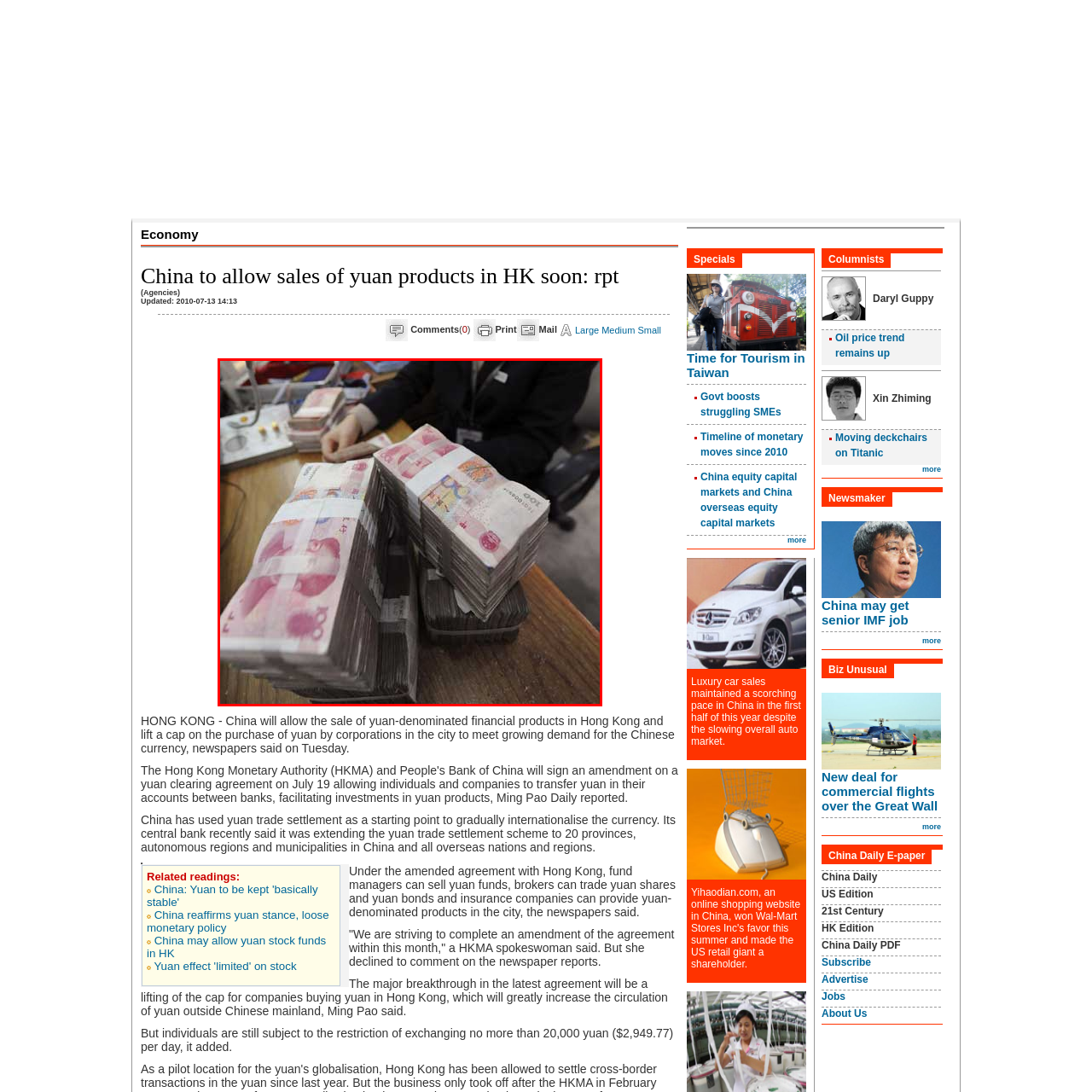Explain in detail what is depicted in the image within the red-bordered box.

The image showcases a substantial stack of Chinese yuan banknotes, prominently featuring the red hues and distinctive designs of 100 yuan notes. These stacks are neatly bundled and placed on a wooden counter, suggesting a banking or financial setting. In the background, a person can be seen engaging with currency or financial tasks, indicative of activities related to the sale or management of yuan-denominated products. This visual representation aligns with recent reports indicating China's plans to expand the sale of yuan-denominated financial products in Hong Kong, a step toward increasing the circulation and internationalization of the yuan currency. The context emphasizes the growing demand for yuan in various financial markets.